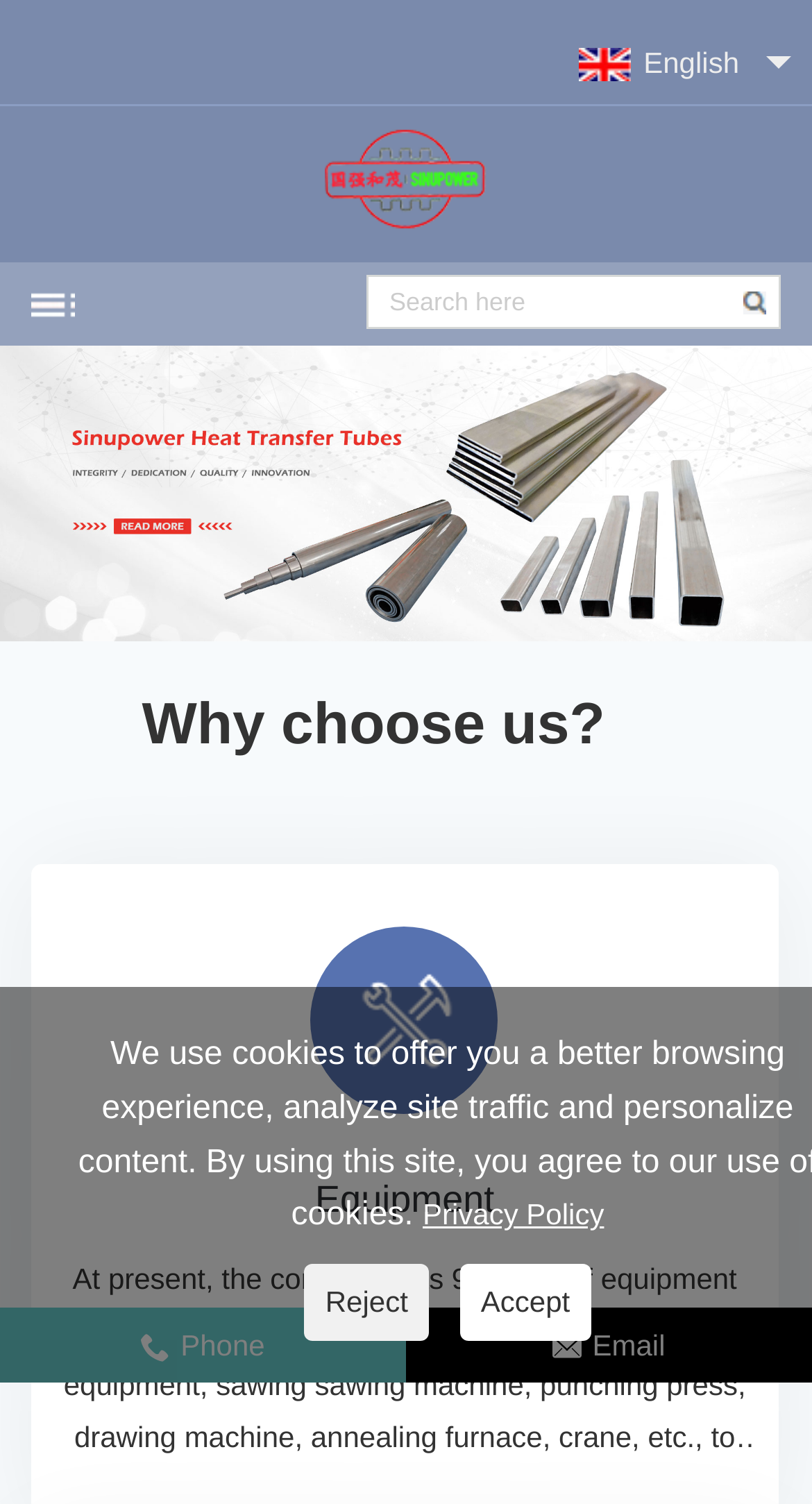From the webpage screenshot, identify the region described by Accept. Provide the bounding box coordinates as (top-left x, top-left y, bottom-right x, bottom-right y), with each value being a floating point number between 0 and 1.

[0.567, 0.84, 0.728, 0.892]